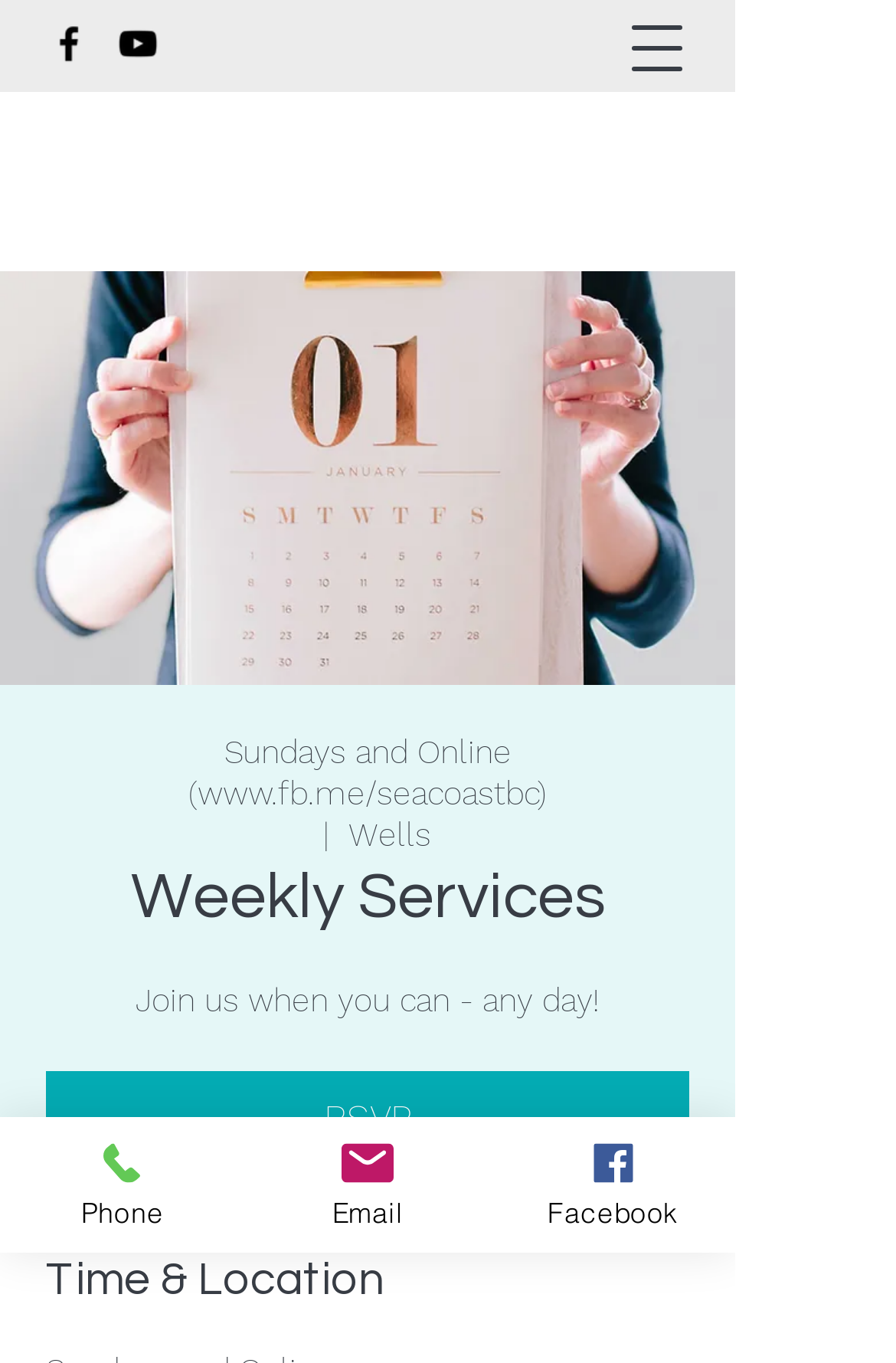What social media platforms are listed?
Your answer should be a single word or phrase derived from the screenshot.

Facebook, YouTube